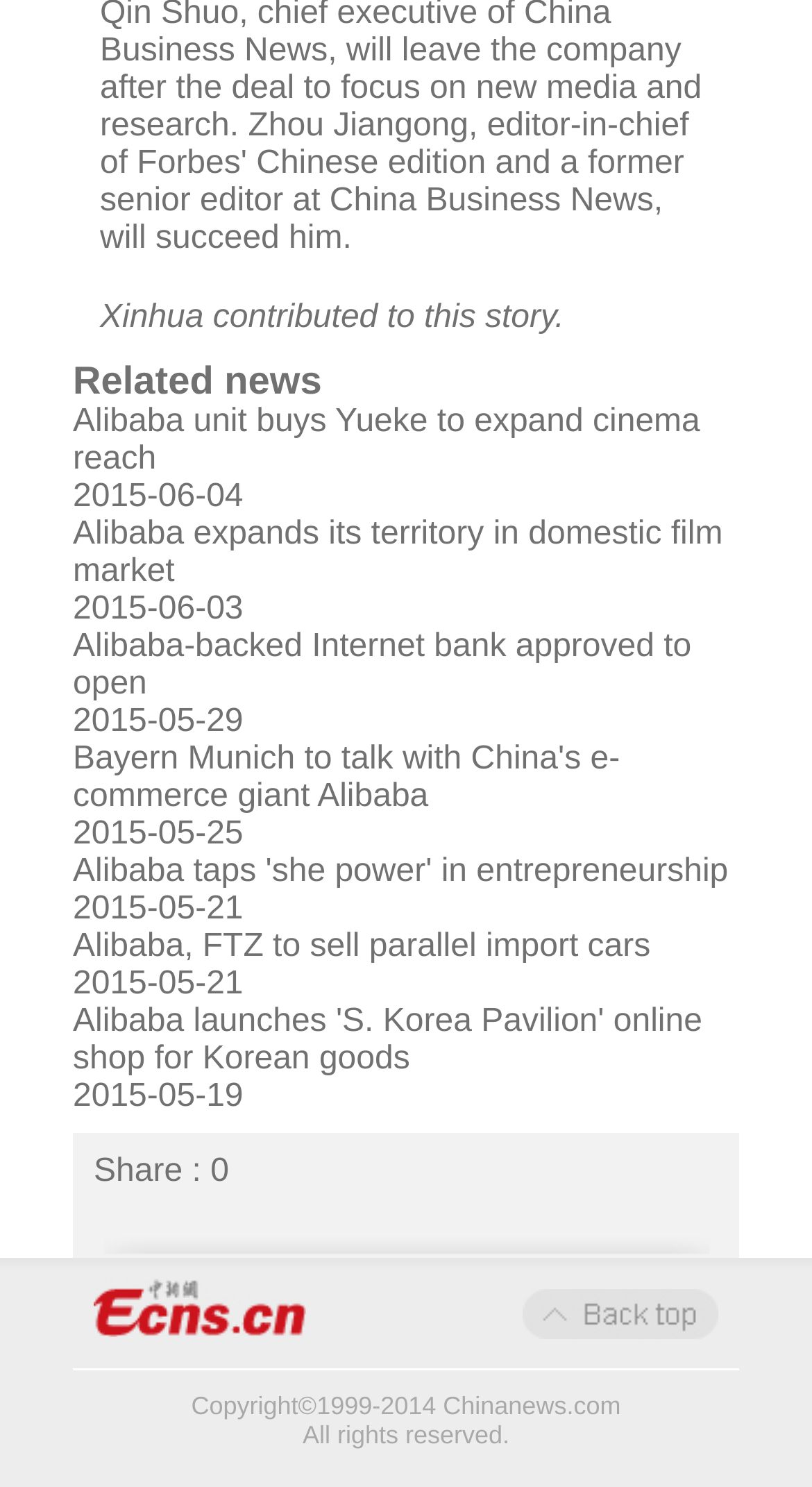Please use the details from the image to answer the following question comprehensively:
What is the purpose of the 'Share' button?

The 'Share' button is located at the bottom of the webpage, and its purpose can be inferred as allowing users to share the news article with others, likely through social media or email.